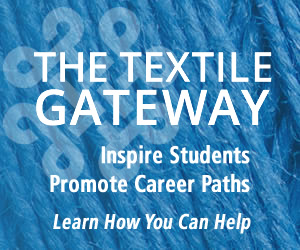Give an in-depth summary of the scene depicted in the image.

The image showcases a vibrant blue textured background, resembling threads or fibers, which emphasizes the theme of textiles. Bold white text overlays the image, prominently displaying "THE TEXTILE GATEWAY." Below this title, supportive phrases read "Inspire Students" and "Promote Career Paths," conveying a commitment to educational and professional development in the textile industry. The call to action, "Learn How You Can Help," invites viewers to engage further, suggesting an initiative aimed at enhancing awareness and participation in textile-related opportunities. This image effectively combines visual appeal with an impactful message regarding the importance of fostering connections between education and career pathways in textiles.